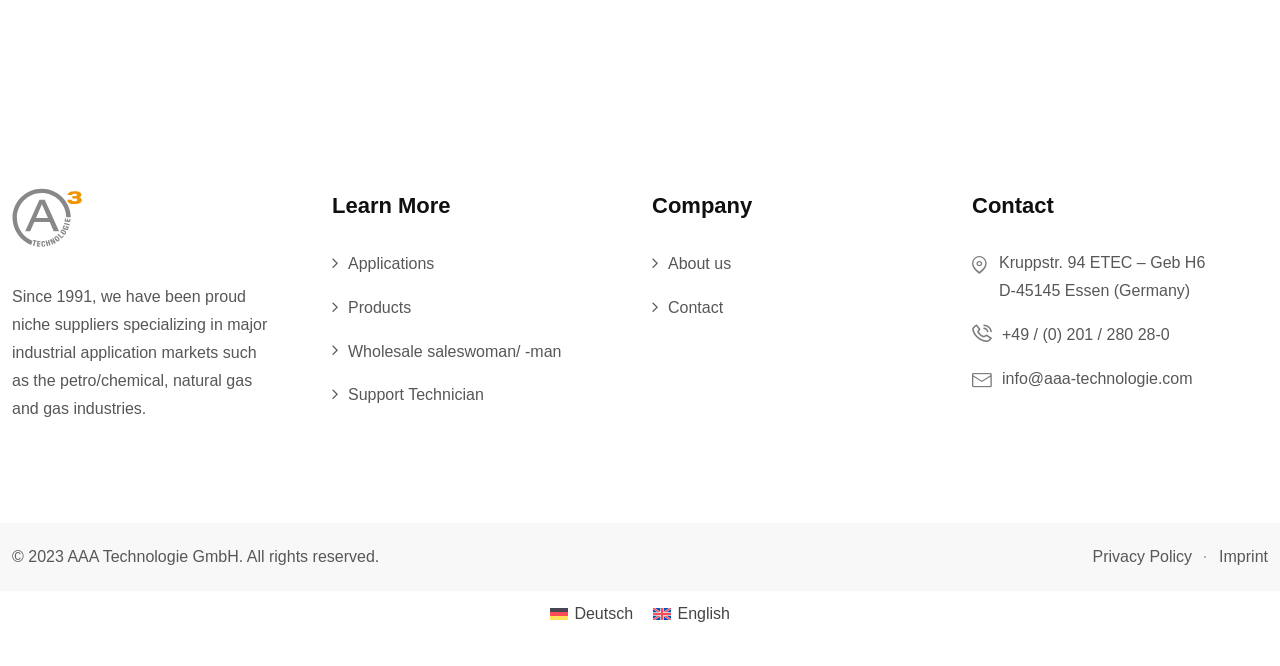What is the phone number of the company?
Use the screenshot to answer the question with a single word or phrase.

+49 / (0) 201 / 280 28-0